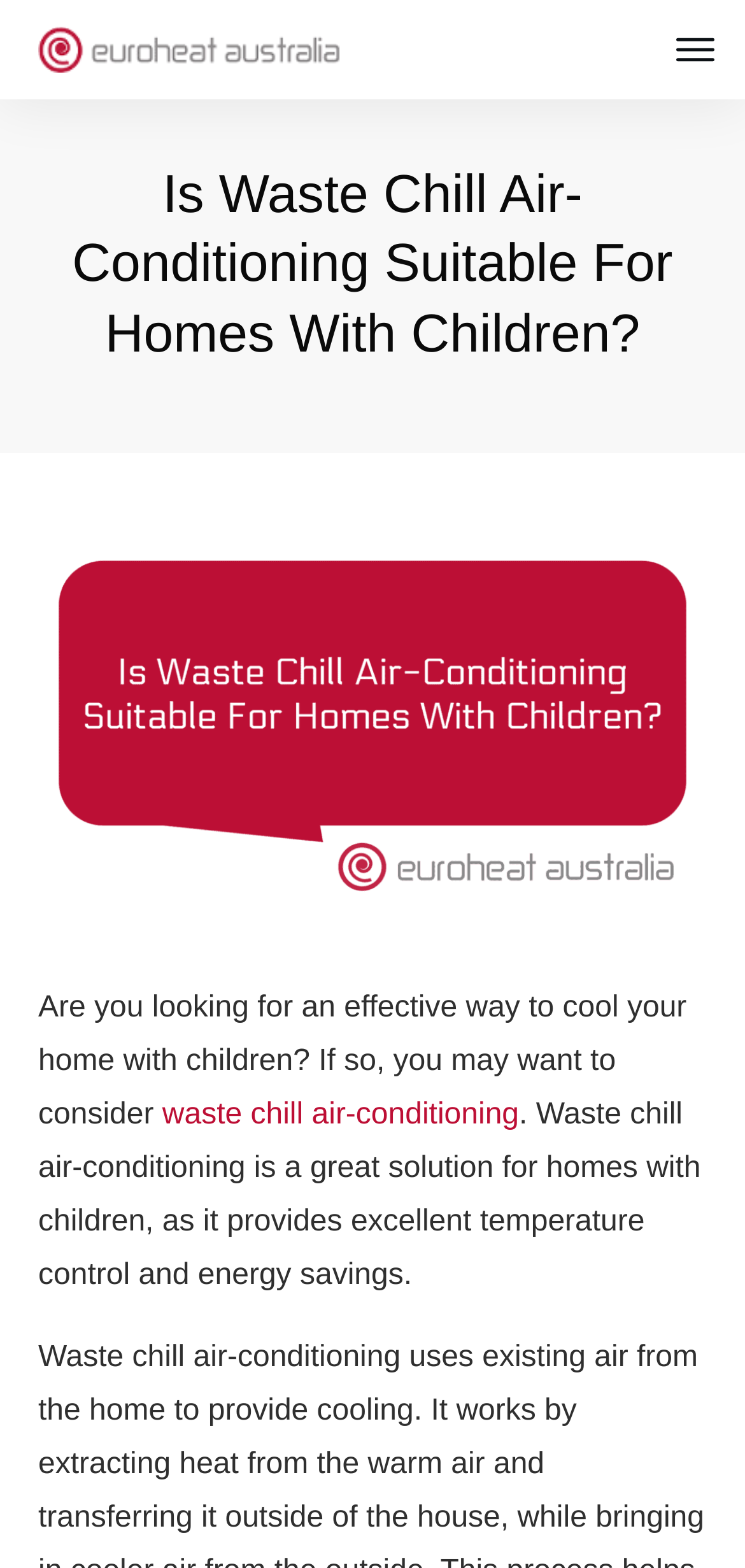Locate the UI element described by waste chill air-conditioning in the provided webpage screenshot. Return the bounding box coordinates in the format (top-left x, top-left y, bottom-right x, bottom-right y), ensuring all values are between 0 and 1.

[0.218, 0.7, 0.697, 0.721]